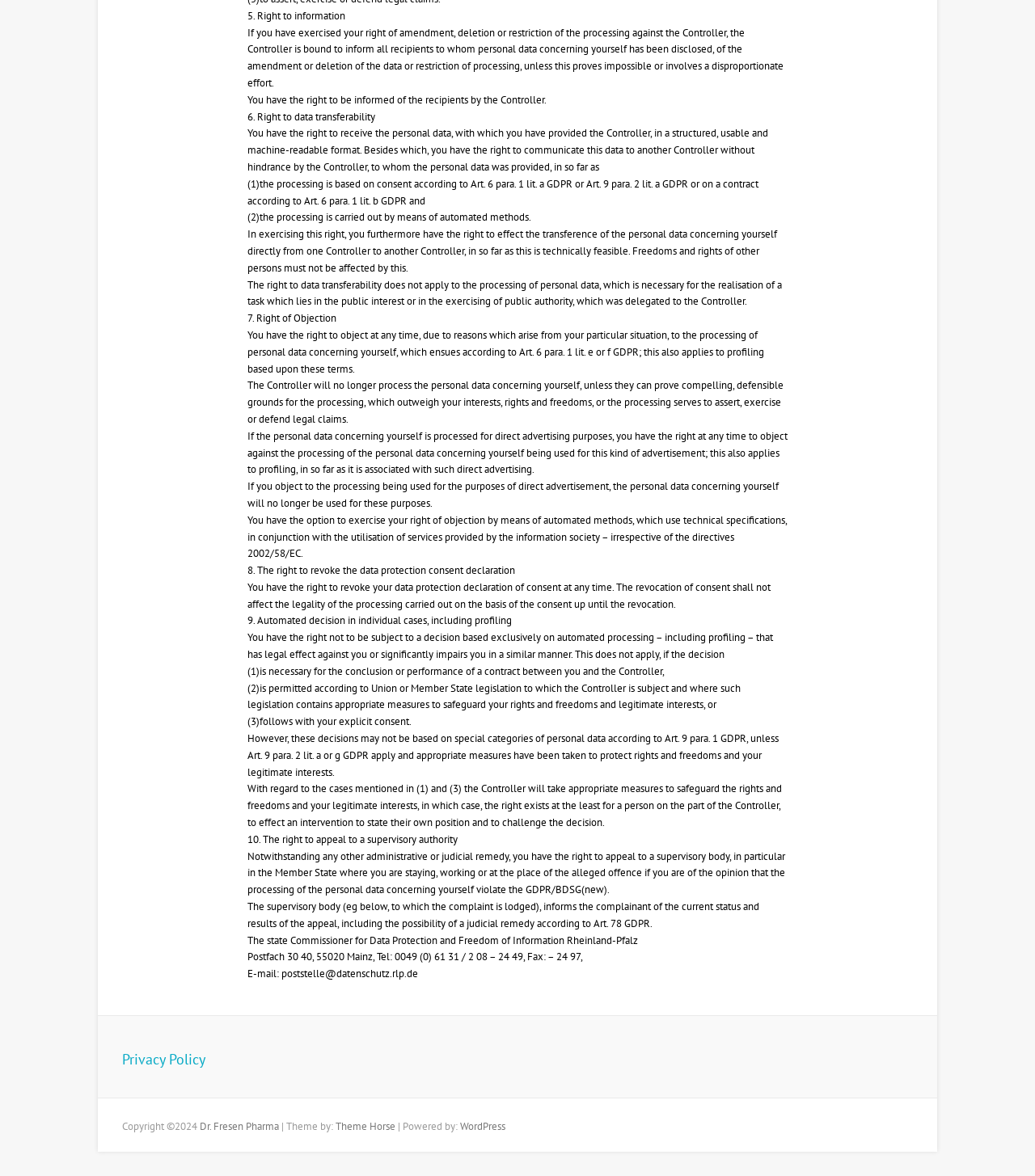Find the UI element described as: "Dr. Fresen Pharma" and predict its bounding box coordinates. Ensure the coordinates are four float numbers between 0 and 1, [left, top, right, bottom].

[0.193, 0.952, 0.27, 0.963]